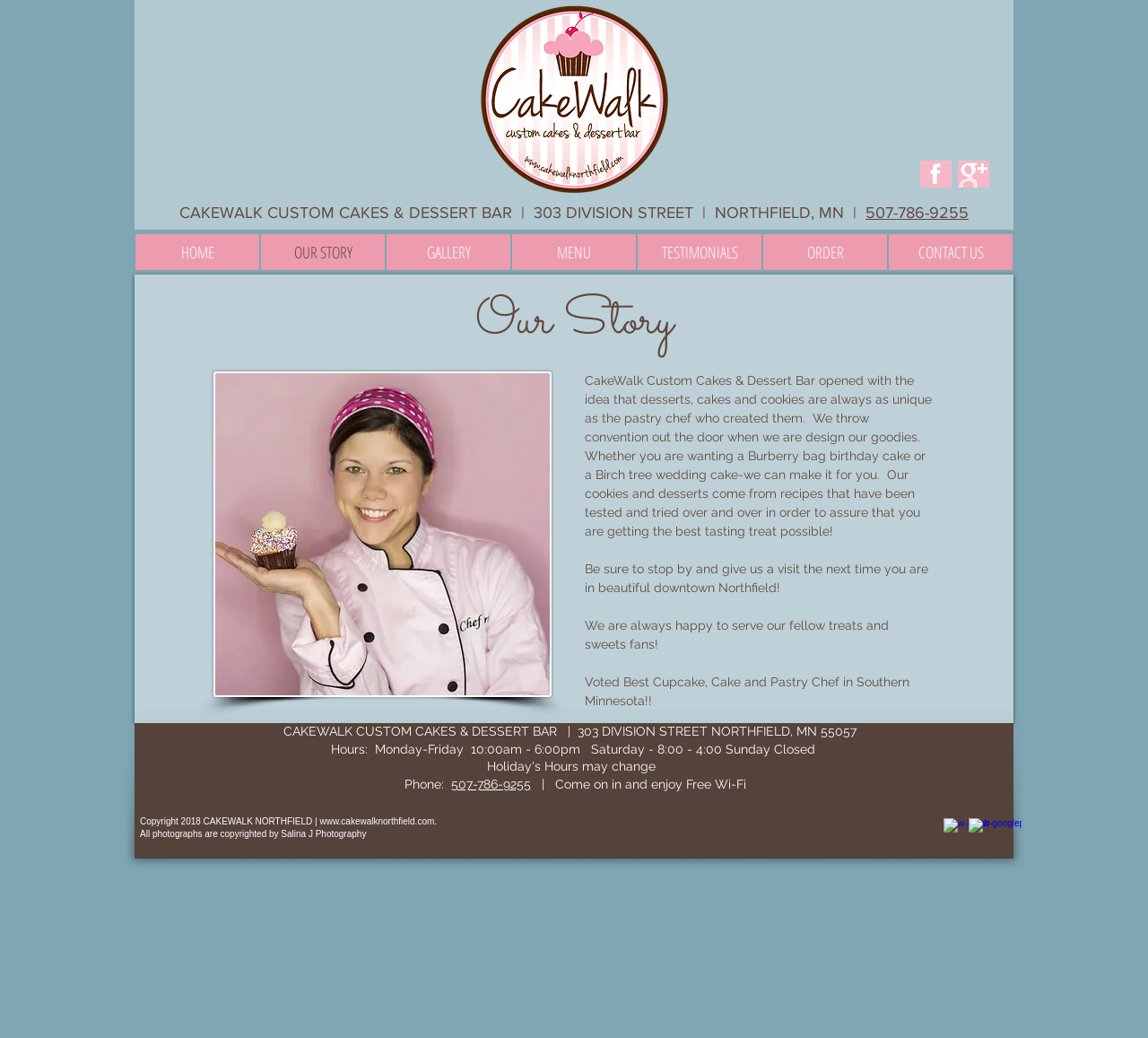What is the name of the bakery?
Please provide a comprehensive answer to the question based on the webpage screenshot.

I found the name of the bakery by looking at the heading element with the text 'CAKEWALK CUSTOM CAKES & DESSERT BAR' which is located at the top of the page.